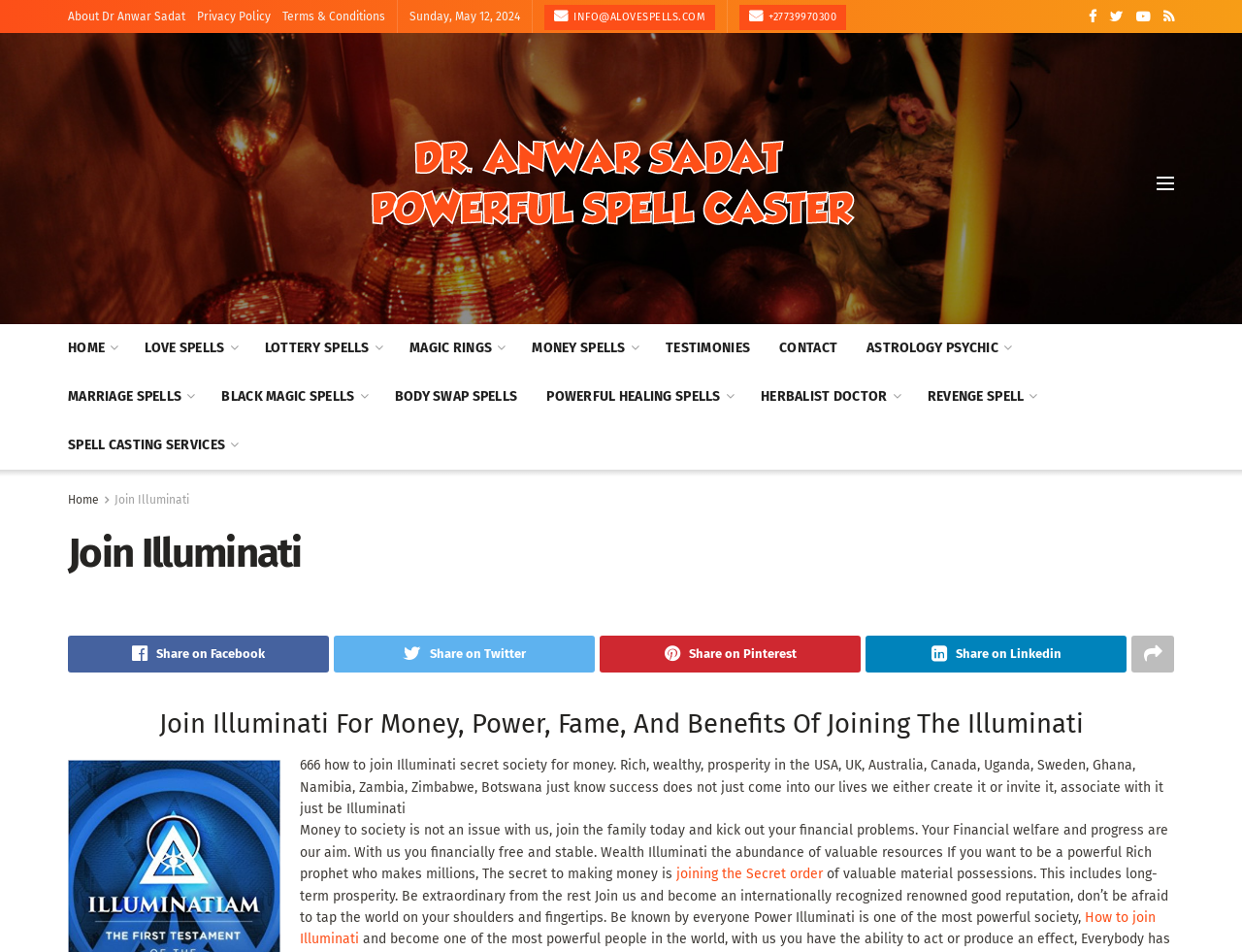What is the date displayed on the webpage? Look at the image and give a one-word or short phrase answer.

Sunday, May 12, 2024